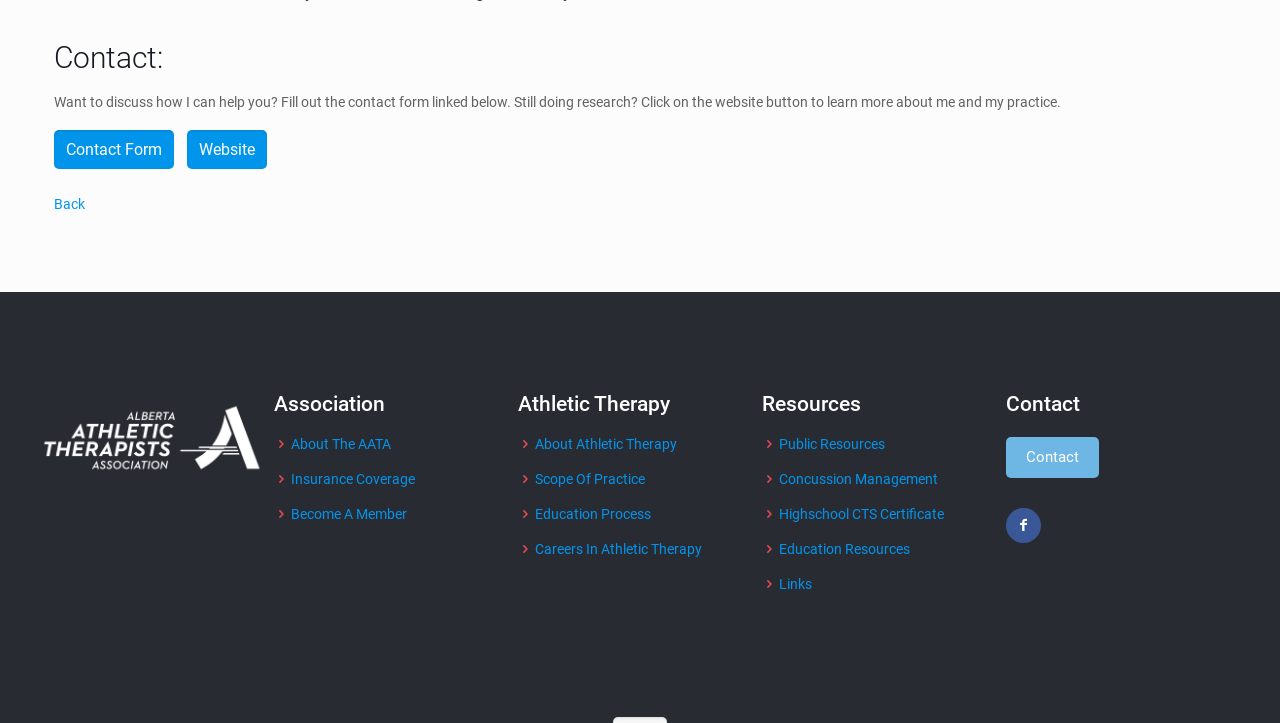What is the organization mentioned on this webpage?
Could you please answer the question thoroughly and with as much detail as possible?

The webpage has an image with the text 'Alberta Athletic Therapists Association', which suggests that this is the organization being referred to. The presence of links like 'About The AATA' and 'Become A Member' further supports this conclusion.